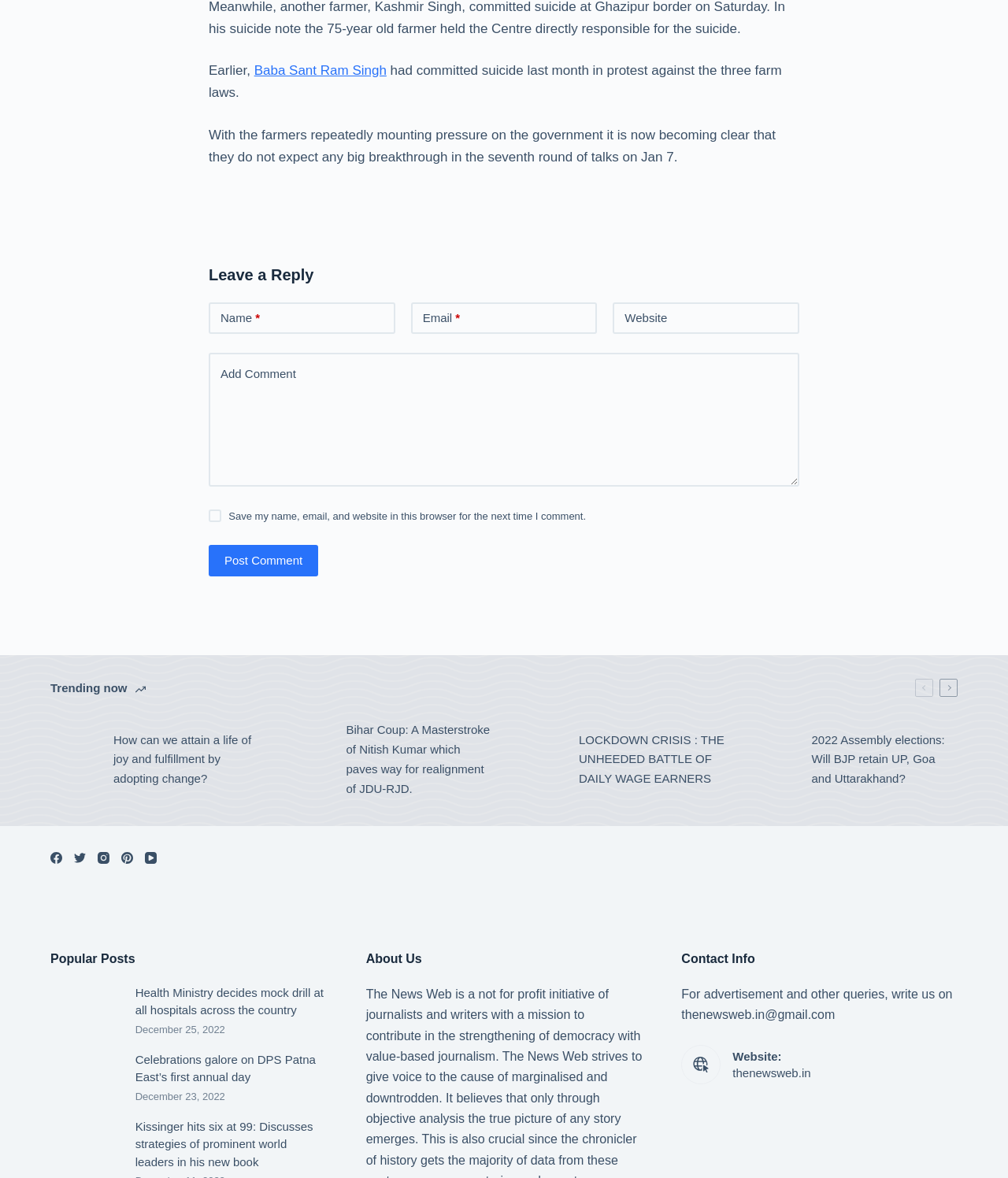Given the element description, predict the bounding box coordinates in the format (top-left x, top-left y, bottom-right x, bottom-right y), using floating point numbers between 0 and 1: thenewsweb.in

[0.727, 0.905, 0.804, 0.916]